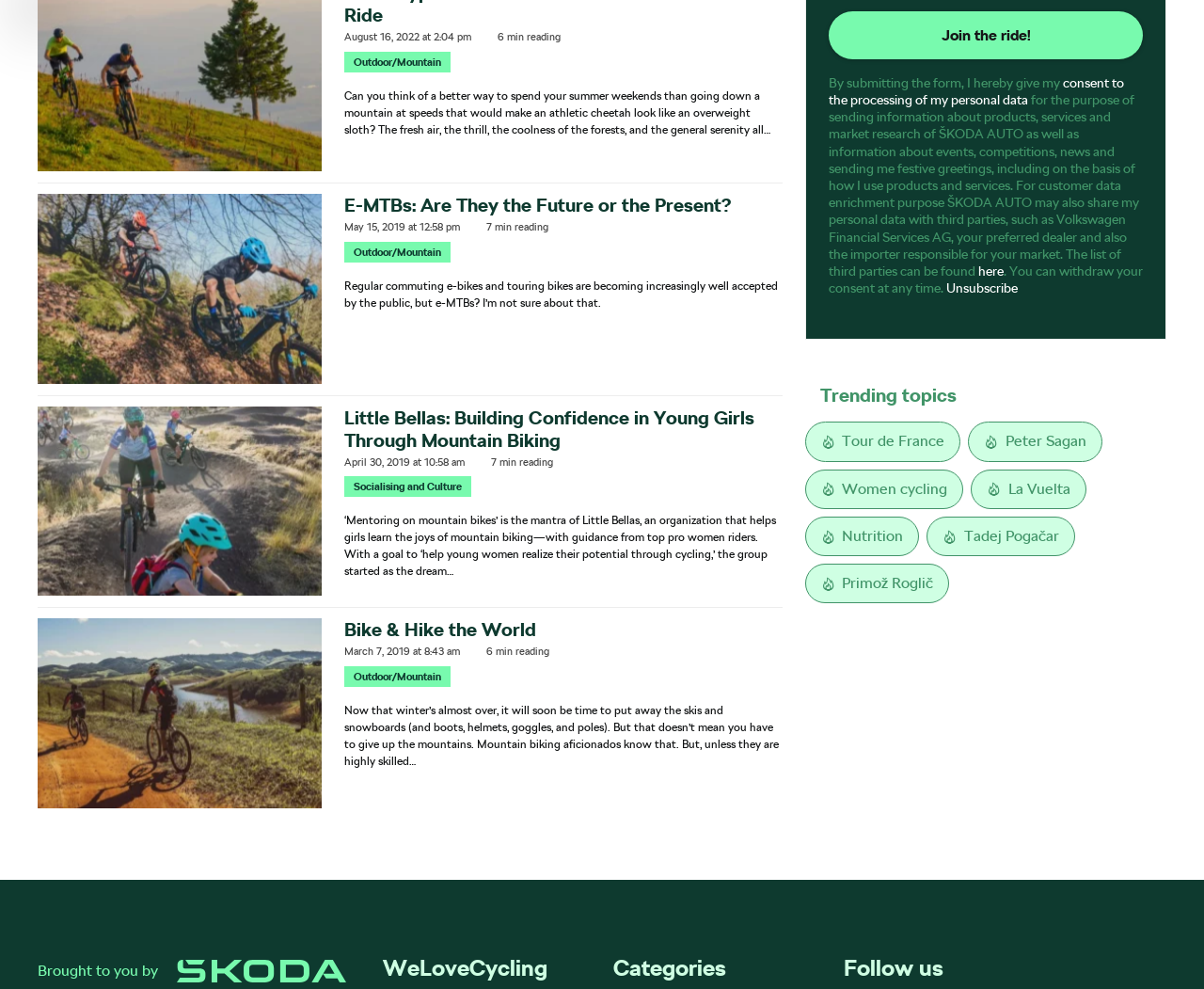Determine the coordinates of the bounding box for the clickable area needed to execute this instruction: "Follow the link 'Outdoor/Mountain'".

[0.286, 0.052, 0.375, 0.073]